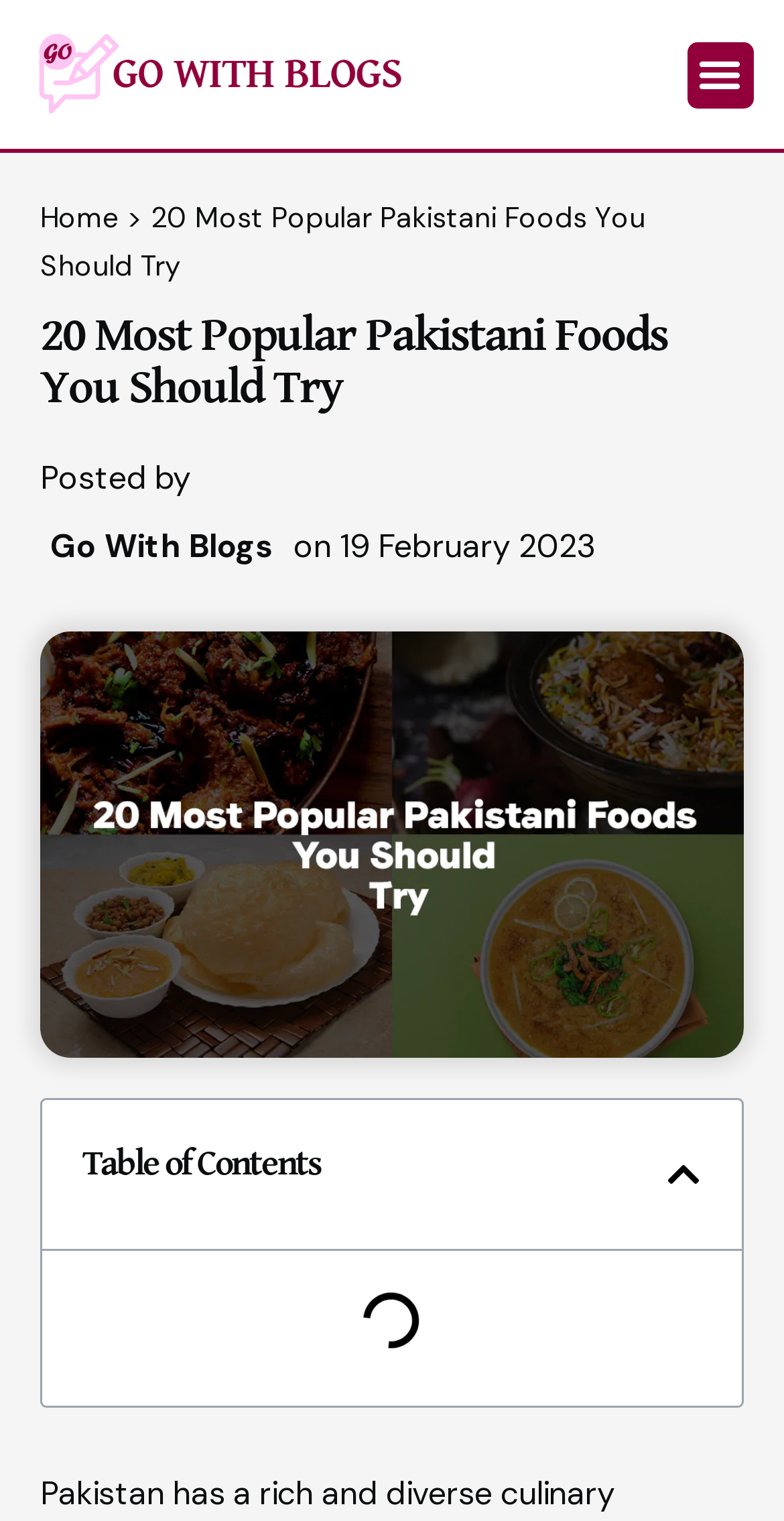Illustrate the webpage's structure and main components comprehensively.

The webpage appears to be a blog post about Pakistani cuisine, specifically highlighting the 20 most popular foods to try. At the top left corner, there is a logo with the text "logo go with blogs" accompanied by an image. On the top right corner, there is a menu toggle button. 

Below the logo, there is a heading that reads "20 Most Popular Pakistani Foods You Should Try" which is also a link. To the right of this heading, there is a static text ">" and another static text with the same title as the heading. 

Further down, there is a posted by section with the text "Posted by" followed by a link to "Go With Blogs" and the date "19 February 2023". The date is also marked with a time element.

The main content of the webpage is divided into sections, with a table of contents heading located roughly in the middle of the page. Below the table of contents heading, there is a button to close the table of contents.